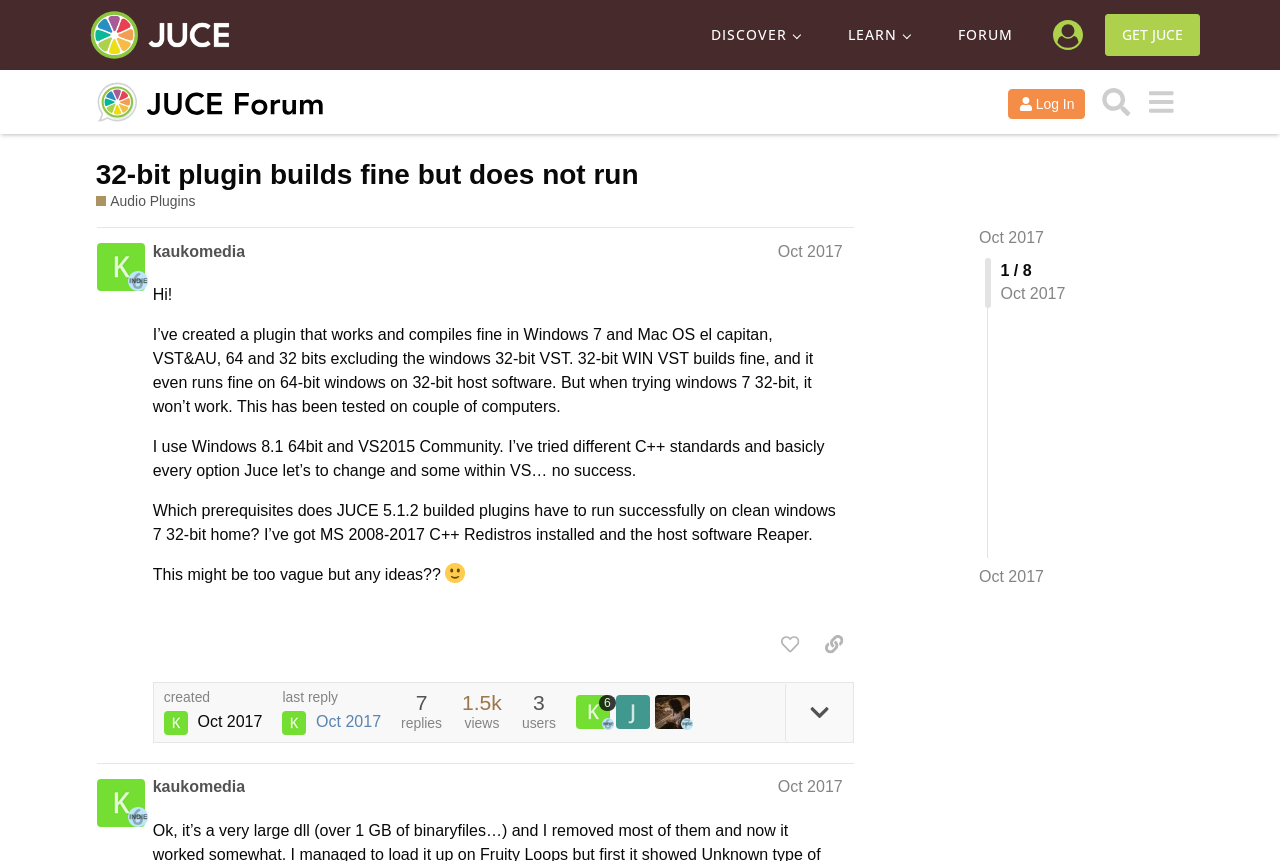Determine the bounding box for the UI element described here: "last reply Oct 2017".

[0.221, 0.802, 0.298, 0.853]